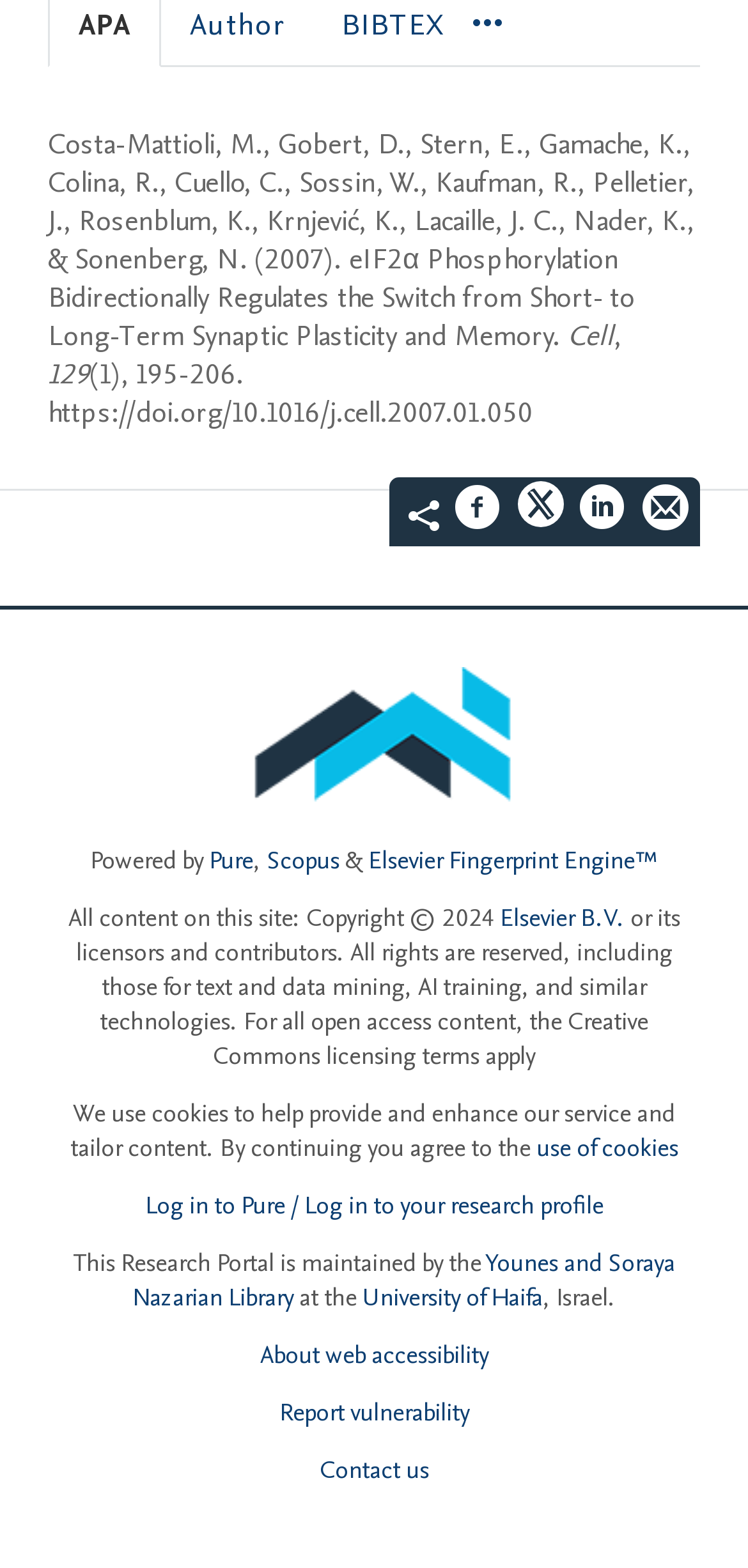Please identify the coordinates of the bounding box that should be clicked to fulfill this instruction: "Click on Allergy".

None